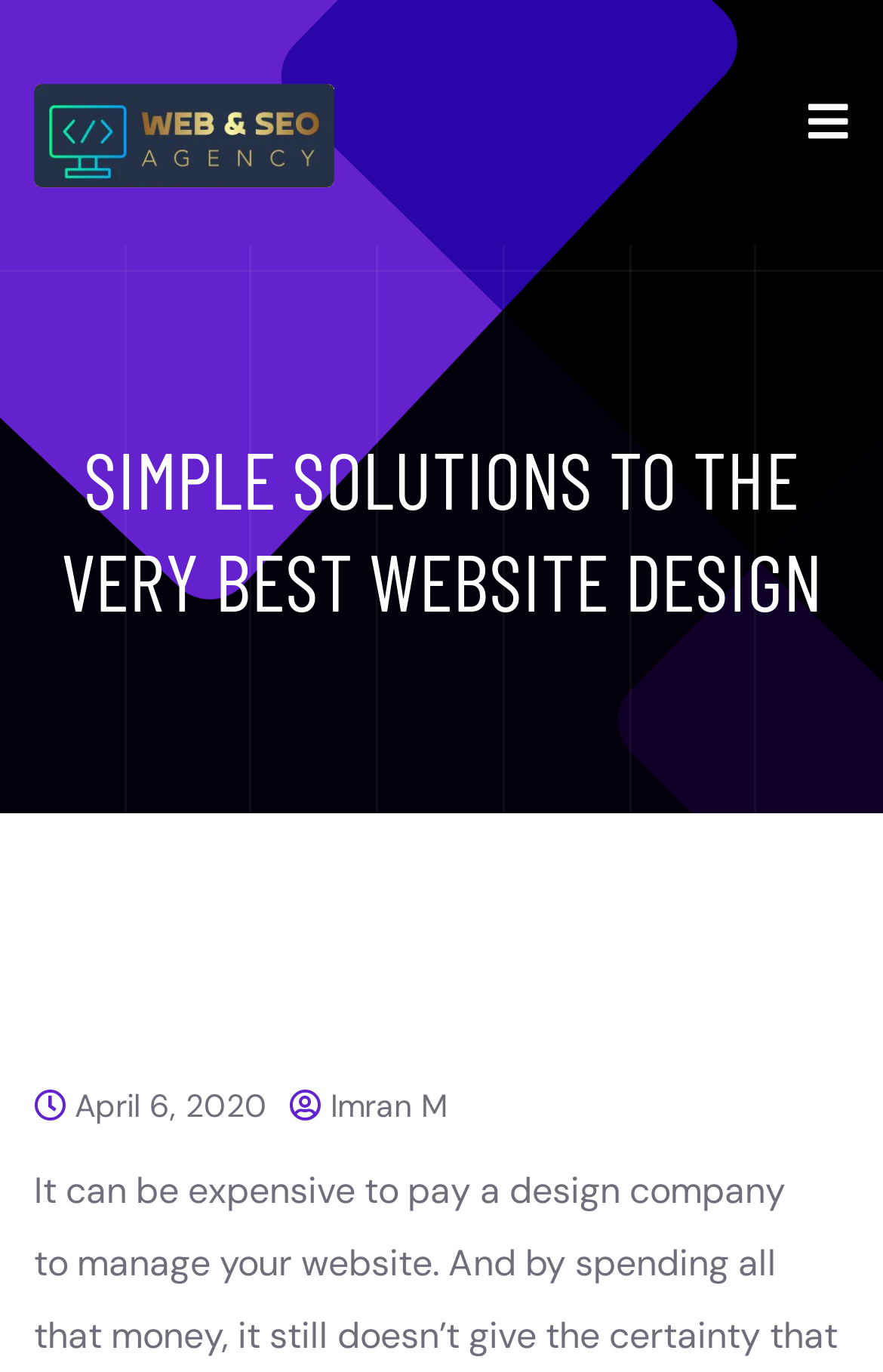What is the author's name mentioned in the webpage?
Answer the question with a single word or phrase by looking at the picture.

Imran M